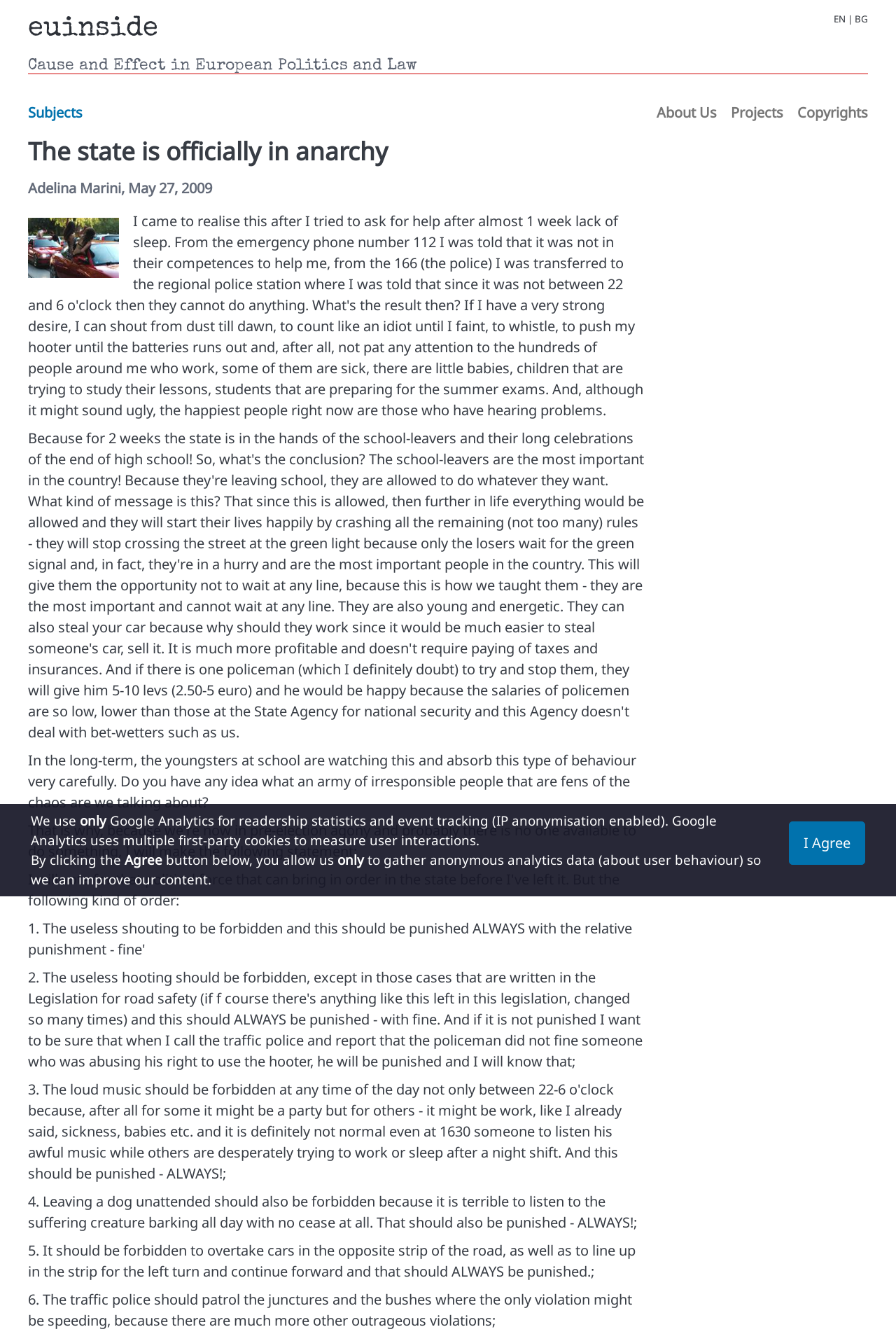Based on the element description Subjects, identify the bounding box coordinates for the UI element. The coordinates should be in the format (top-left x, top-left y, bottom-right x, bottom-right y) and within the 0 to 1 range.

[0.023, 0.071, 0.1, 0.098]